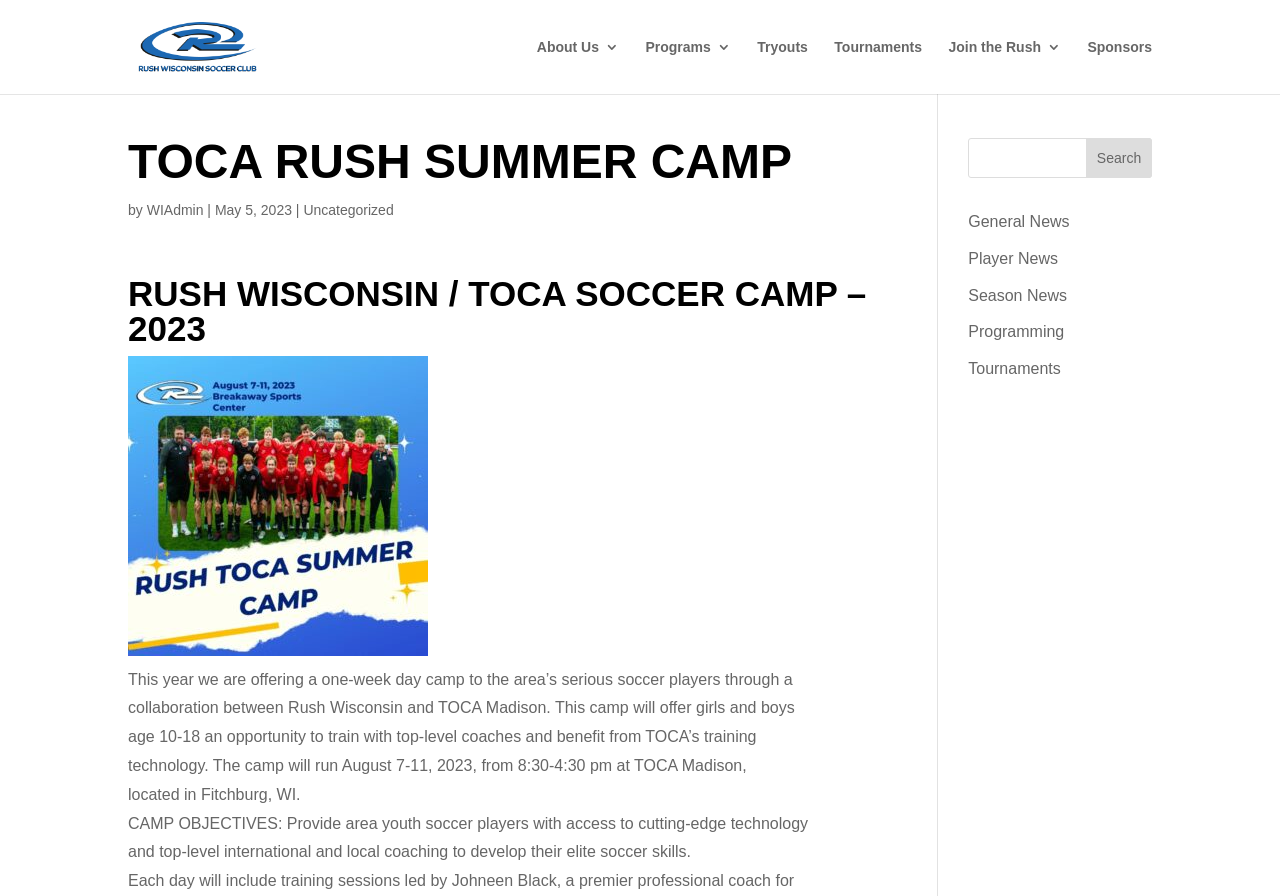Construct a comprehensive caption that outlines the webpage's structure and content.

The webpage appears to be about Rush Wisconsin and TOCA Soccer Camp, with a focus on a summer camp for serious soccer players. At the top left, there is a link to "Rush Wisconsin" accompanied by an image with the same name. 

To the right of the image, there are several navigation links, including "About Us", "Programs", "Tryouts", "Tournaments", "Join the Rush", and "Sponsors". 

Below the navigation links, there is a heading that reads "TOCA RUSH SUMMER CAMP" followed by a subheading that provides more information about the camp, including the dates and location. 

The main content of the webpage is divided into several paragraphs that describe the camp objectives, the training sessions, and the coach leading the sessions. 

On the right side of the webpage, there is a search bar with a "Search" button. Below the search bar, there are several links to different types of news, including "General News", "Player News", "Season News", "Programming", and "Tournaments".